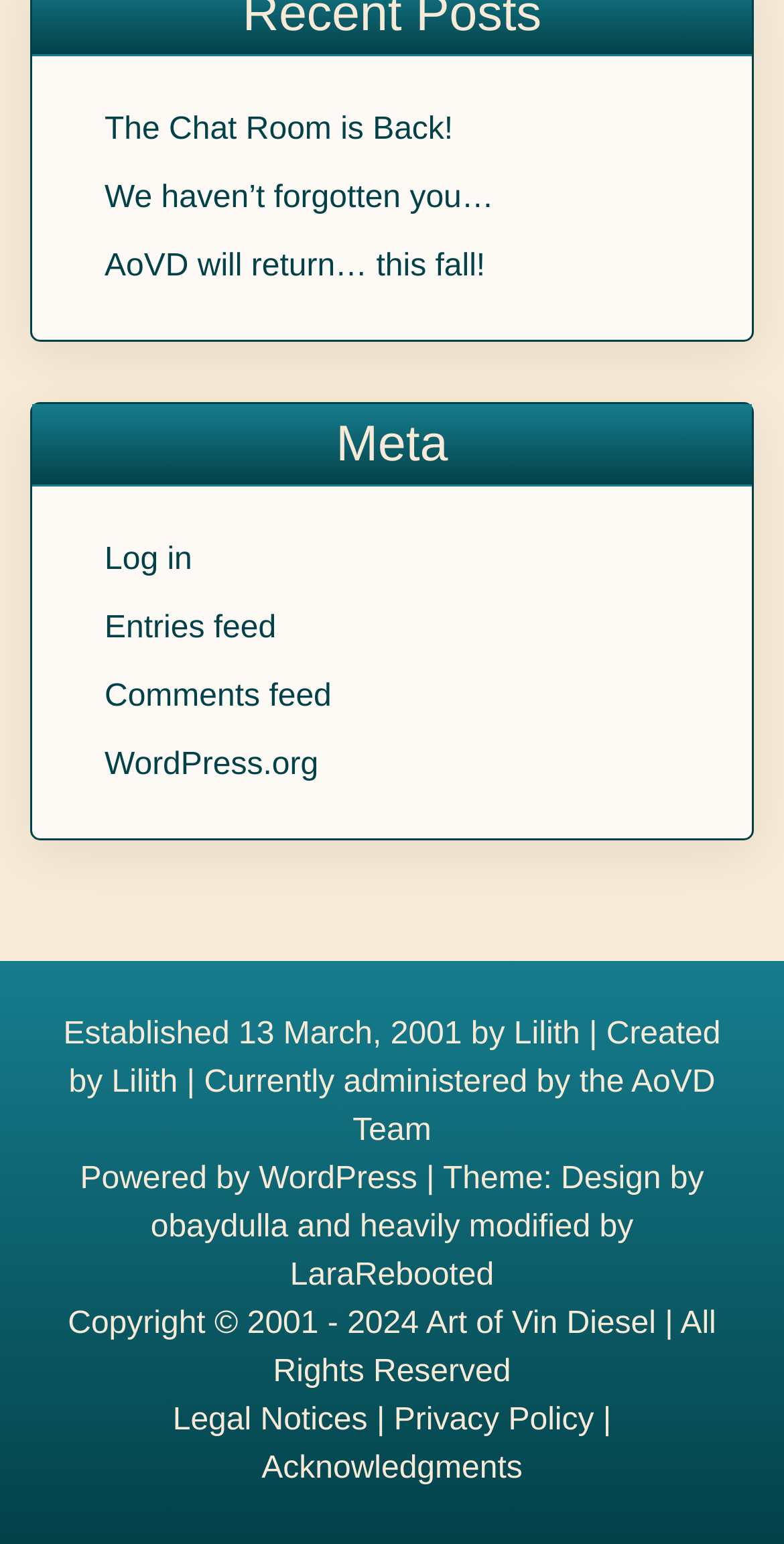Identify the bounding box coordinates of the area you need to click to perform the following instruction: "View the 'Comments feed'".

[0.133, 0.44, 0.423, 0.462]